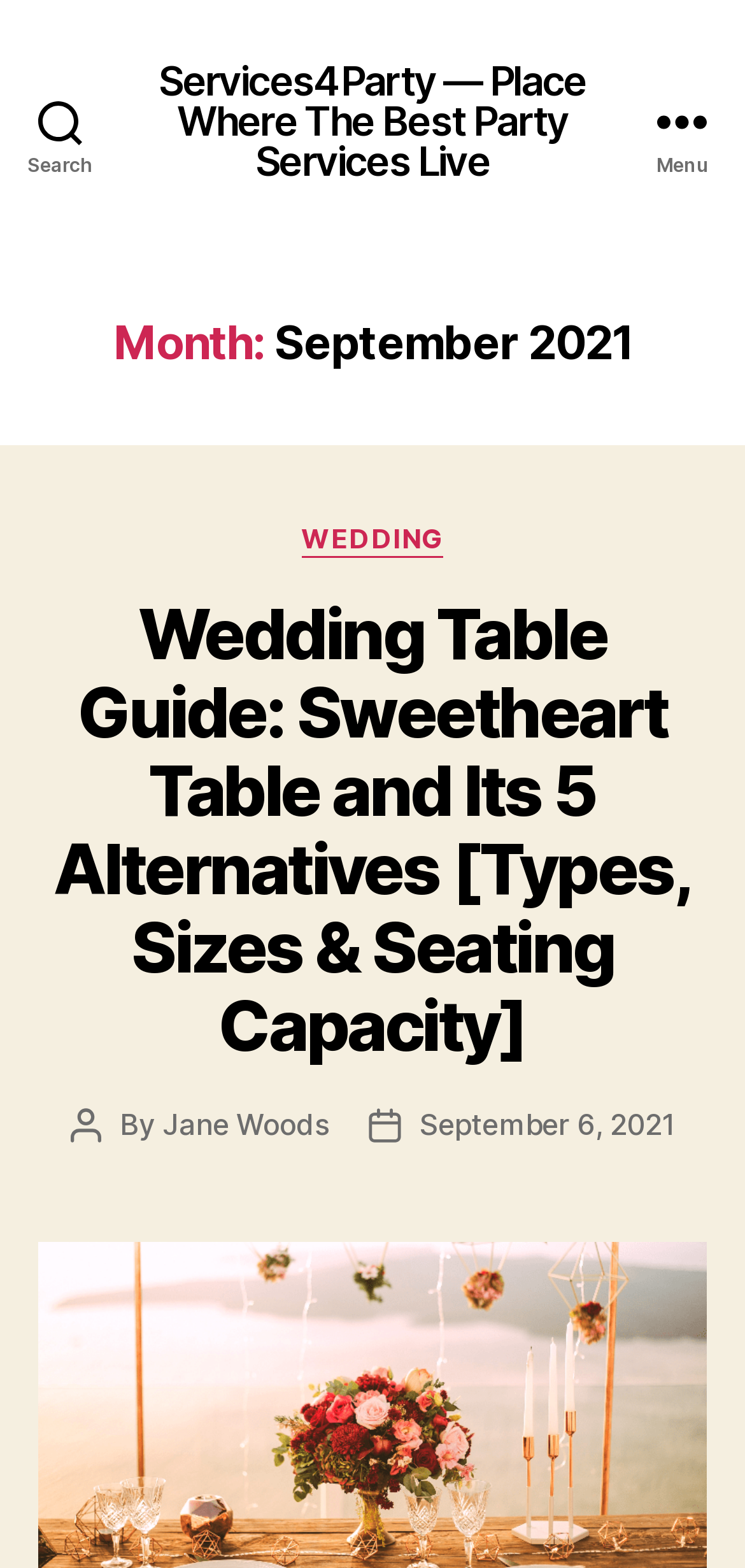Who wrote the article 'Wedding Table Guide: Sweetheart Table and Its 5 Alternatives [Types, Sizes & Seating Capacity]'?
Answer the question in a detailed and comprehensive manner.

I found the author by looking at the link 'Jane Woods' which is located next to the 'By' static text and below the article title.